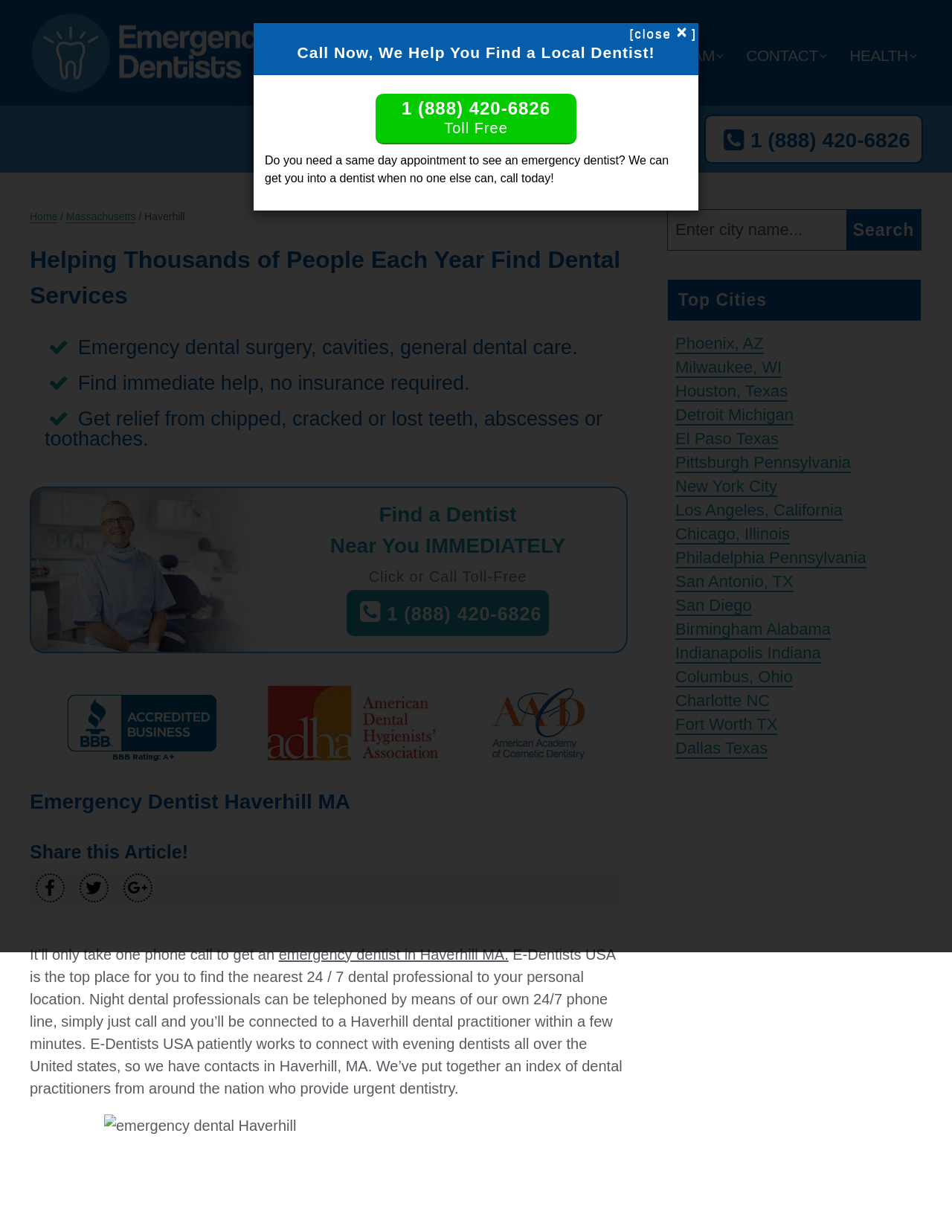Please pinpoint the bounding box coordinates for the region I should click to adhere to this instruction: "Click the 'Emergency Dentist Haverhill MA' heading".

[0.031, 0.638, 0.656, 0.664]